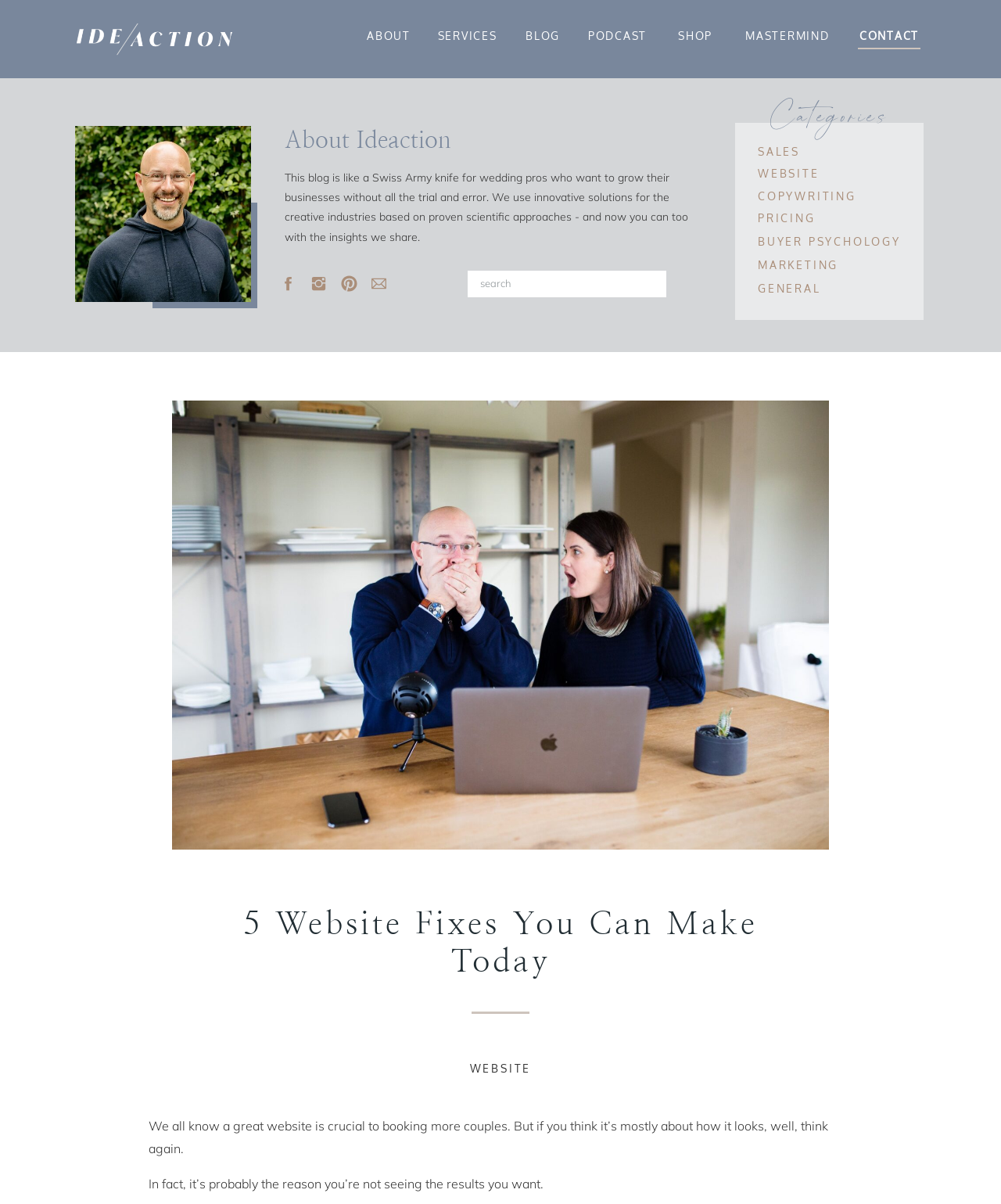Offer a comprehensive description of the webpage’s content and structure.

This webpage is about Ideaction Consulting and Copywriting, a company that provides innovative solutions for the creative industries based on proven scientific approaches. At the top of the page, there is a navigation menu with links to "CONTACT", "ABOUT", "SERVICES", "BLOG", "PODCAST", "MASTERMIND", and "SHOP". The logo of Ideaction Consulting and Copywriting is located on the top left.

Below the navigation menu, there is a section with five small images, likely representing different services or features offered by the company. 

The main content of the page starts with a heading "5 Website Fixes You Can Make Today" and a paragraph of text that explains the importance of having a great website for booking more couples. The text continues below, discussing the common misconception that a website's success is mostly about its appearance.

On the right side of the page, there is a section with links to different categories, including "PRICING", "COPYWRITING", "WEBSITE", "SALES", "BUYER PSYCHOLOGY", "MARKETING", and "GENERAL". There is also a search bar with a label "Search for:".

At the bottom of the page, there is a call-to-action link "WEBSITE" and a few lines of text that summarize the importance of a great website for business success.